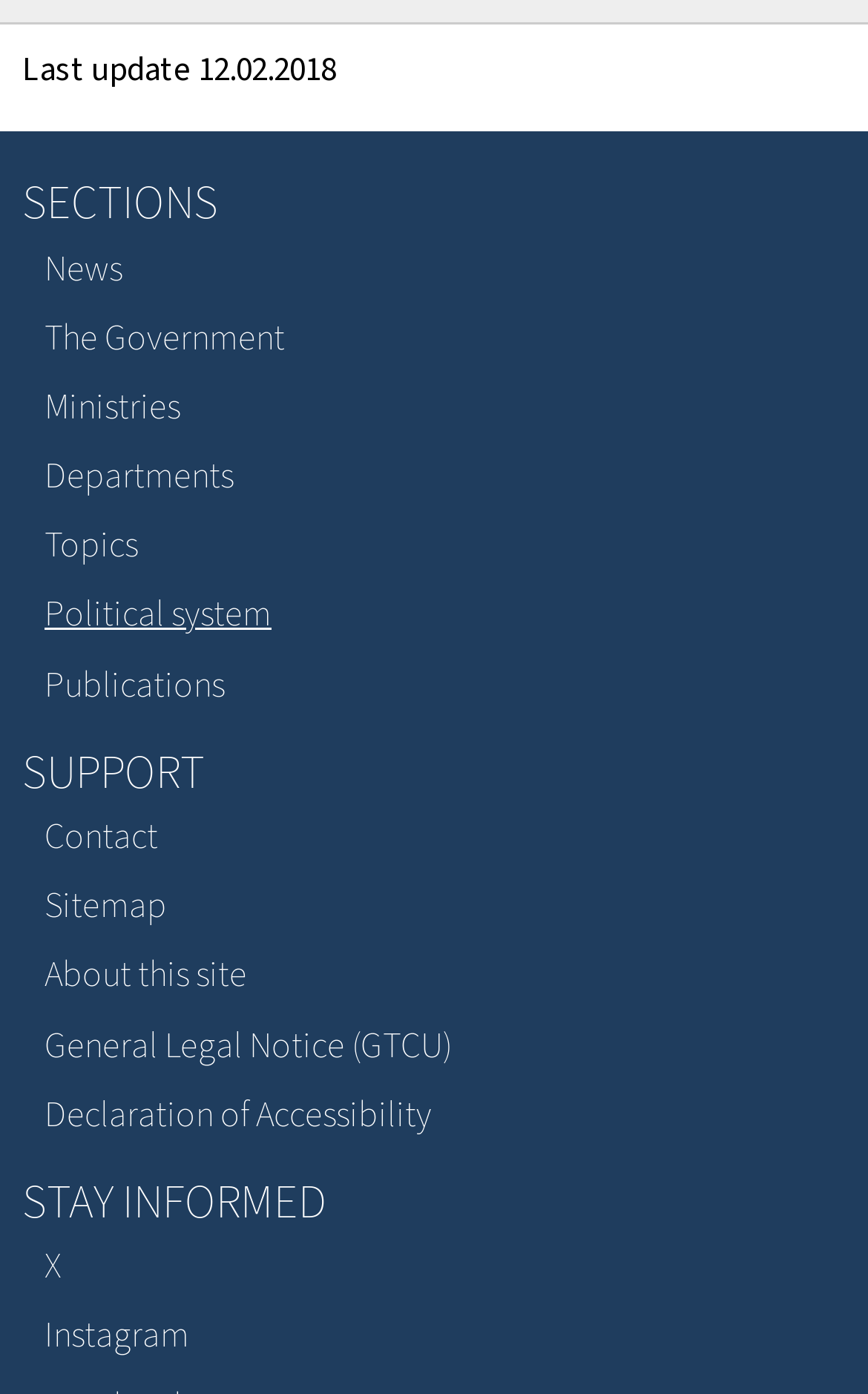Find the bounding box coordinates for the area that should be clicked to accomplish the instruction: "visit Instagram".

[0.026, 0.933, 0.974, 0.983]